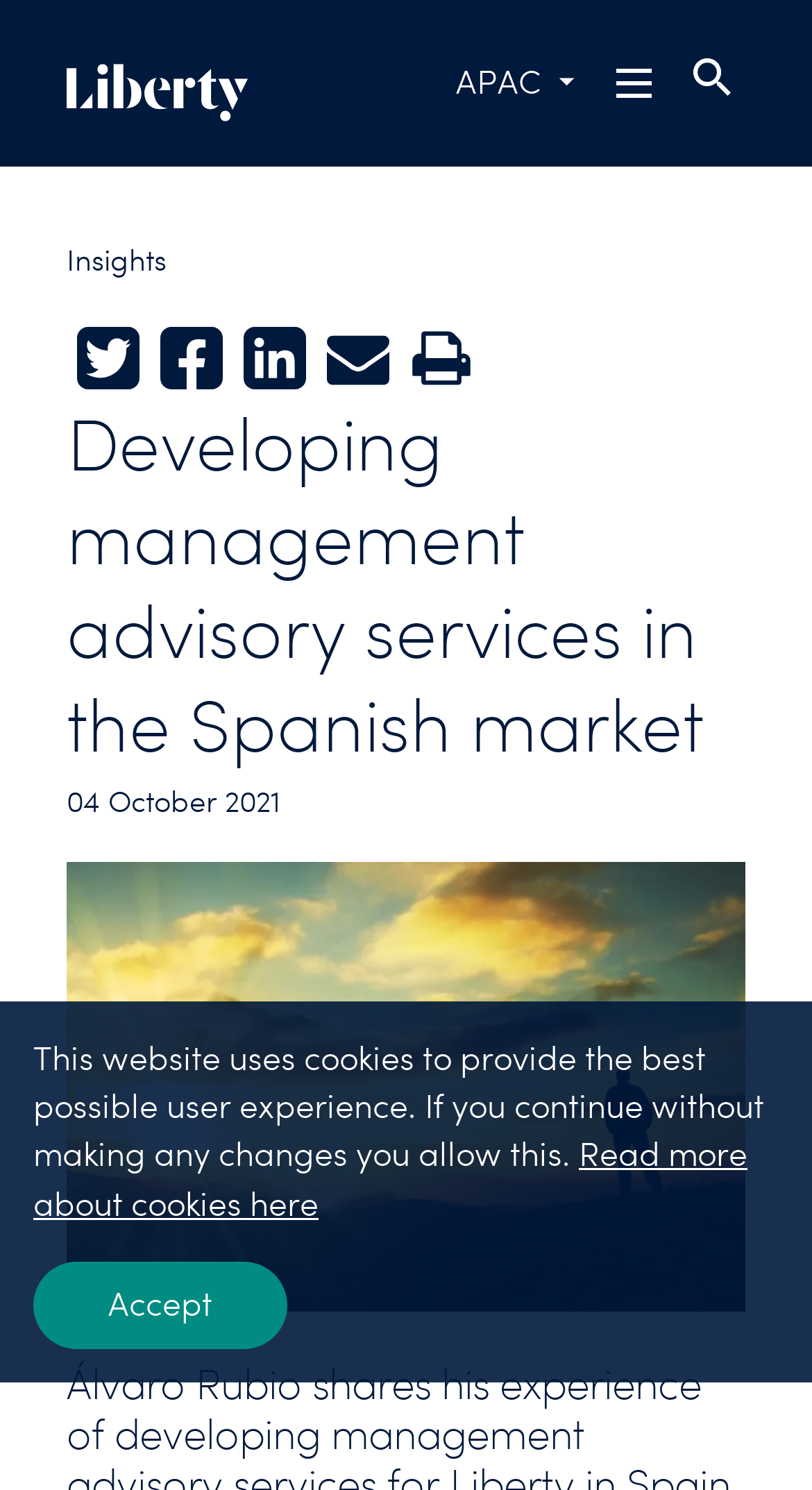How many social media links are available?
Use the information from the image to give a detailed answer to the question.

The social media links can be found in the top-right corner of the webpage. There are four links: Twitter, Facebook, LinkedIn, and E-mail.